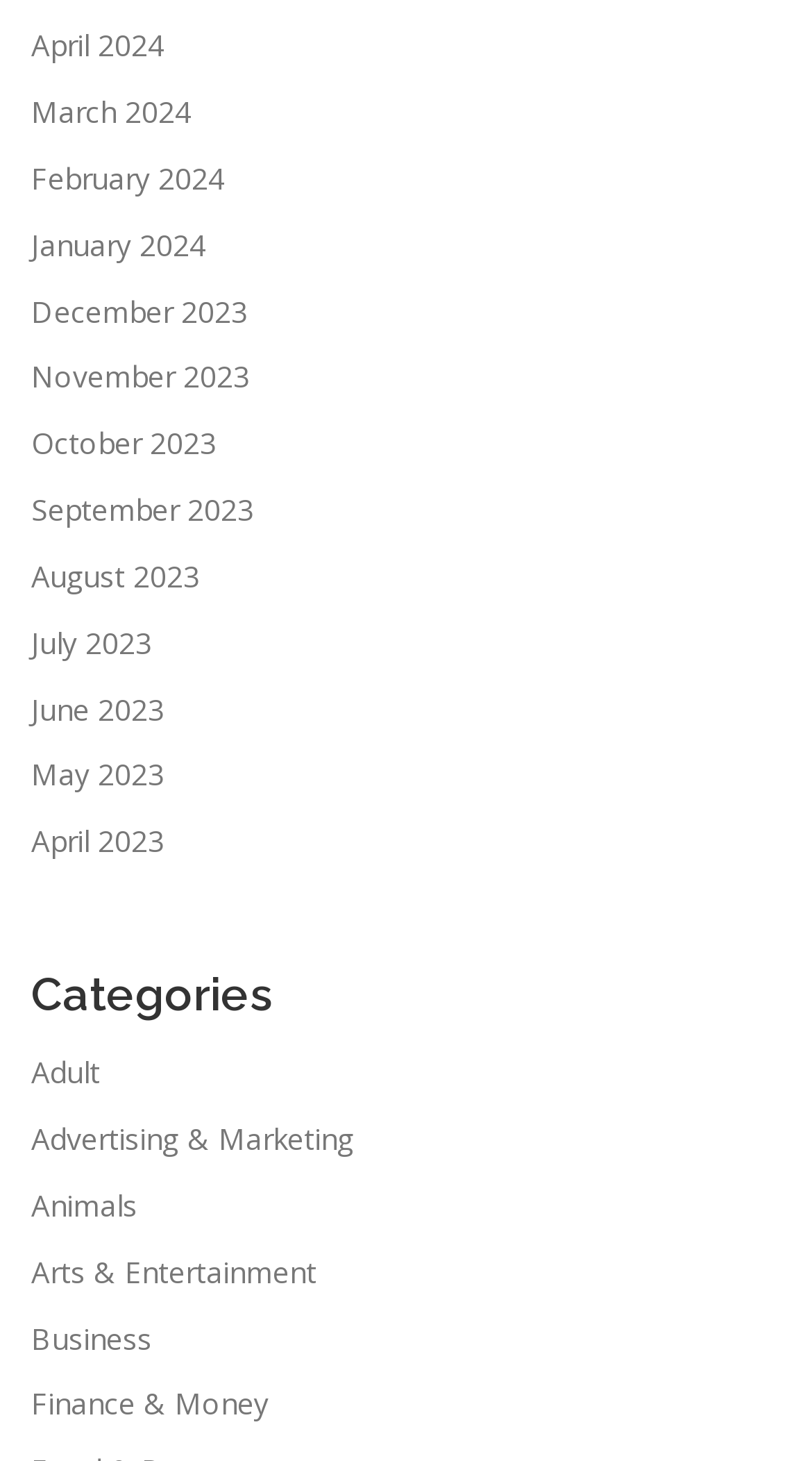Determine the bounding box coordinates for the clickable element to execute this instruction: "Explore Finance & Money". Provide the coordinates as four float numbers between 0 and 1, i.e., [left, top, right, bottom].

[0.038, 0.947, 0.331, 0.974]